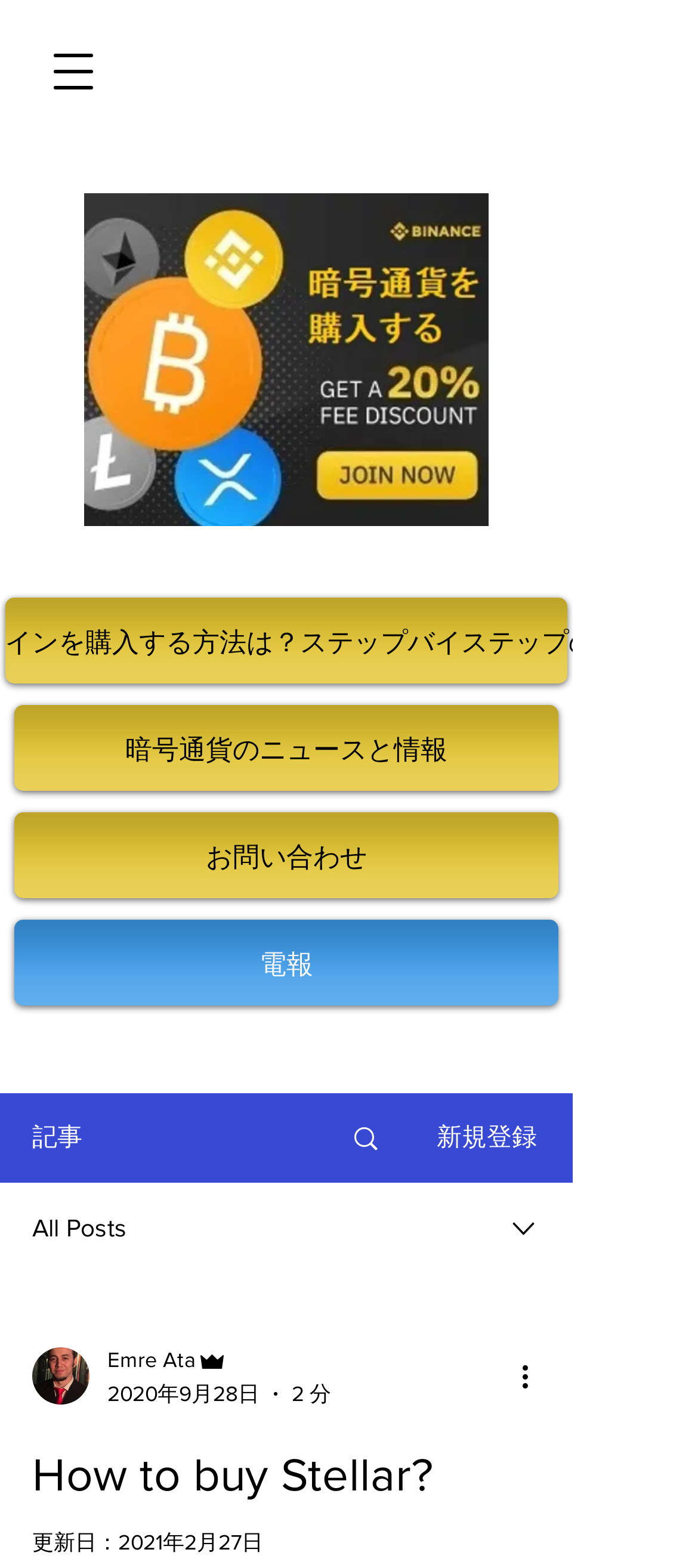What is the purpose of the button at the top left corner?
Based on the image, answer the question with a single word or brief phrase.

Open navigation menu